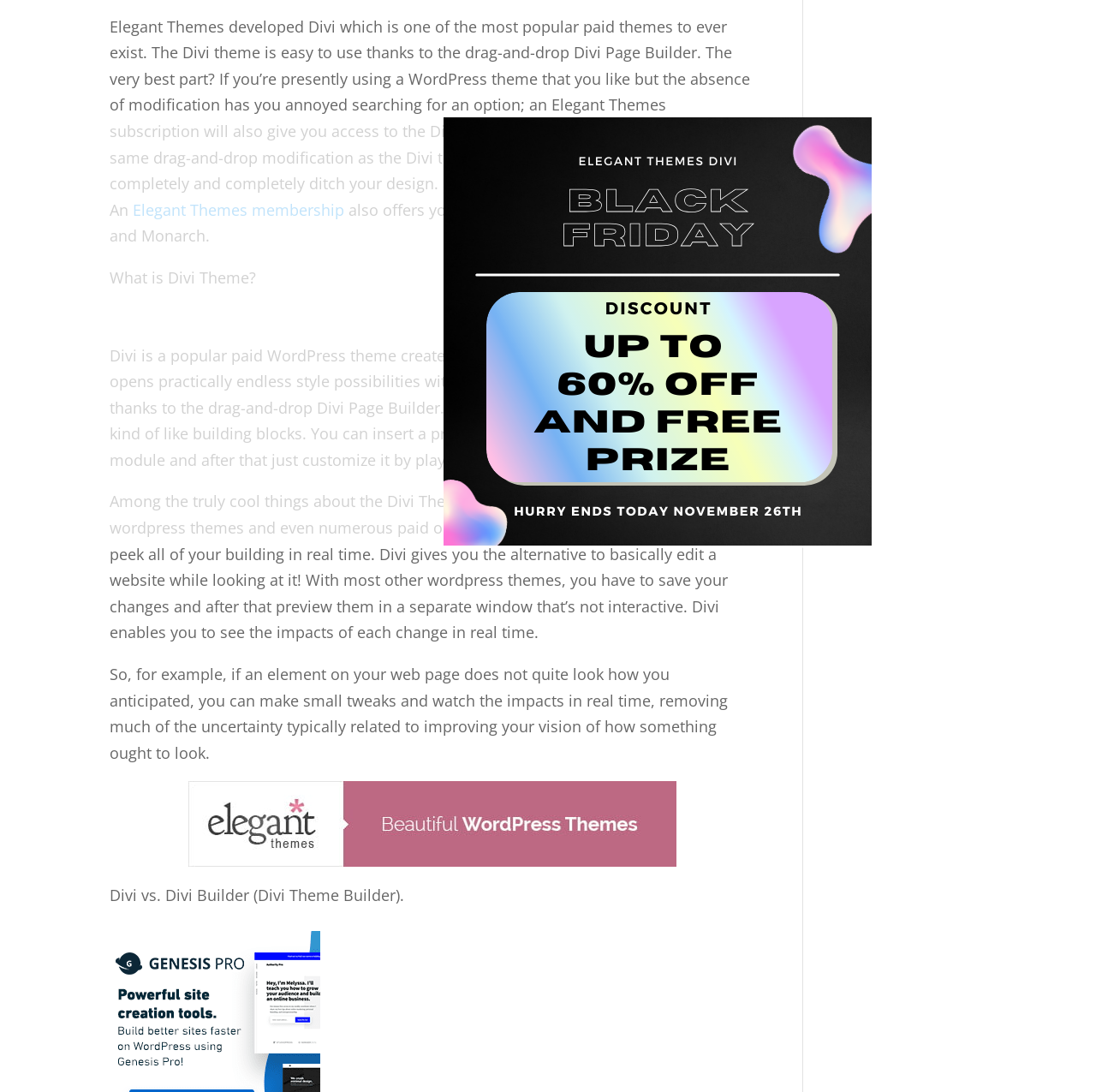Determine the bounding box coordinates of the UI element described by: "alt="divi theme browser support"".

[0.1, 0.716, 0.689, 0.794]